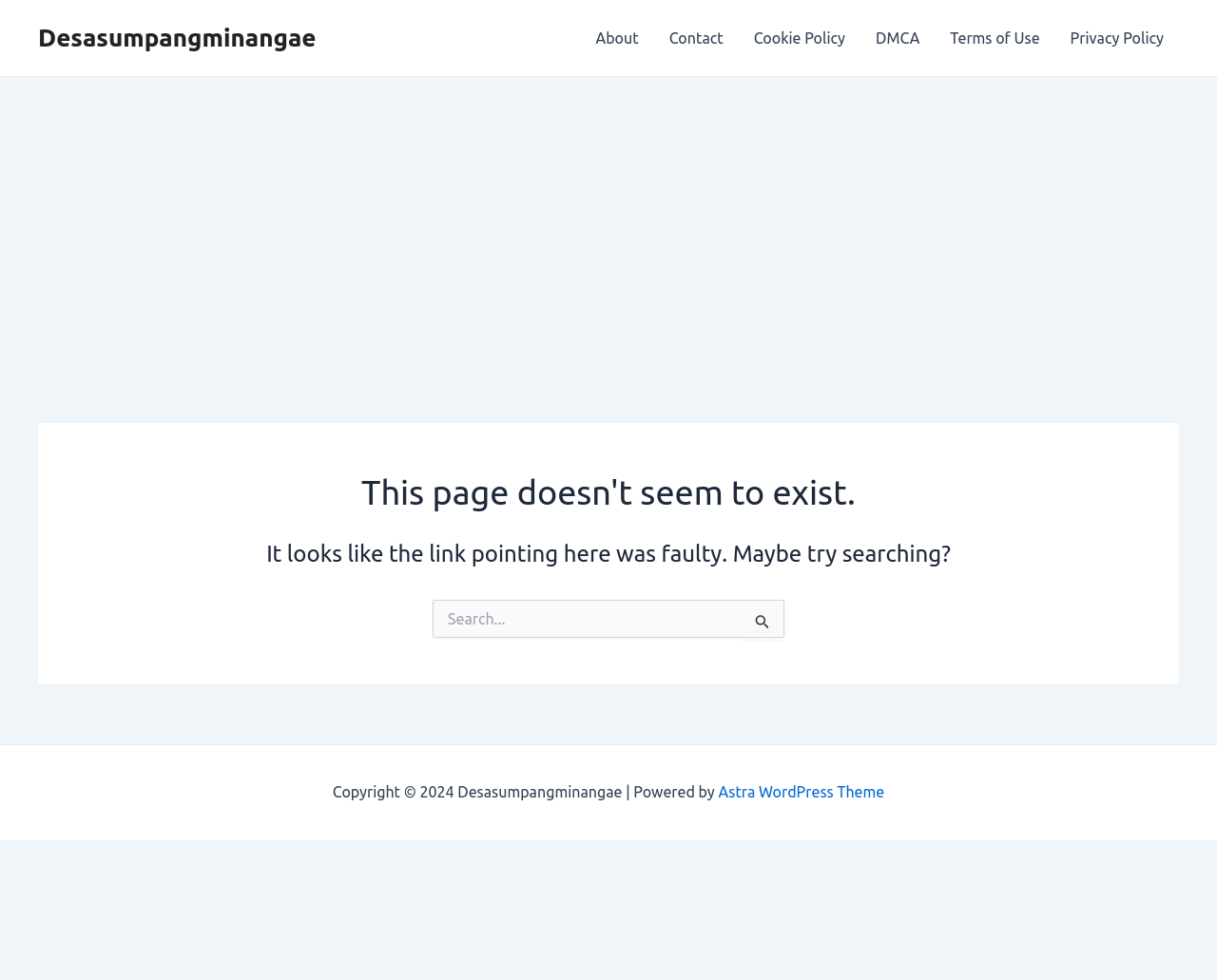Find the bounding box coordinates of the clickable element required to execute the following instruction: "Click the About link". Provide the coordinates as four float numbers between 0 and 1, i.e., [left, top, right, bottom].

[0.477, 0.0, 0.537, 0.078]